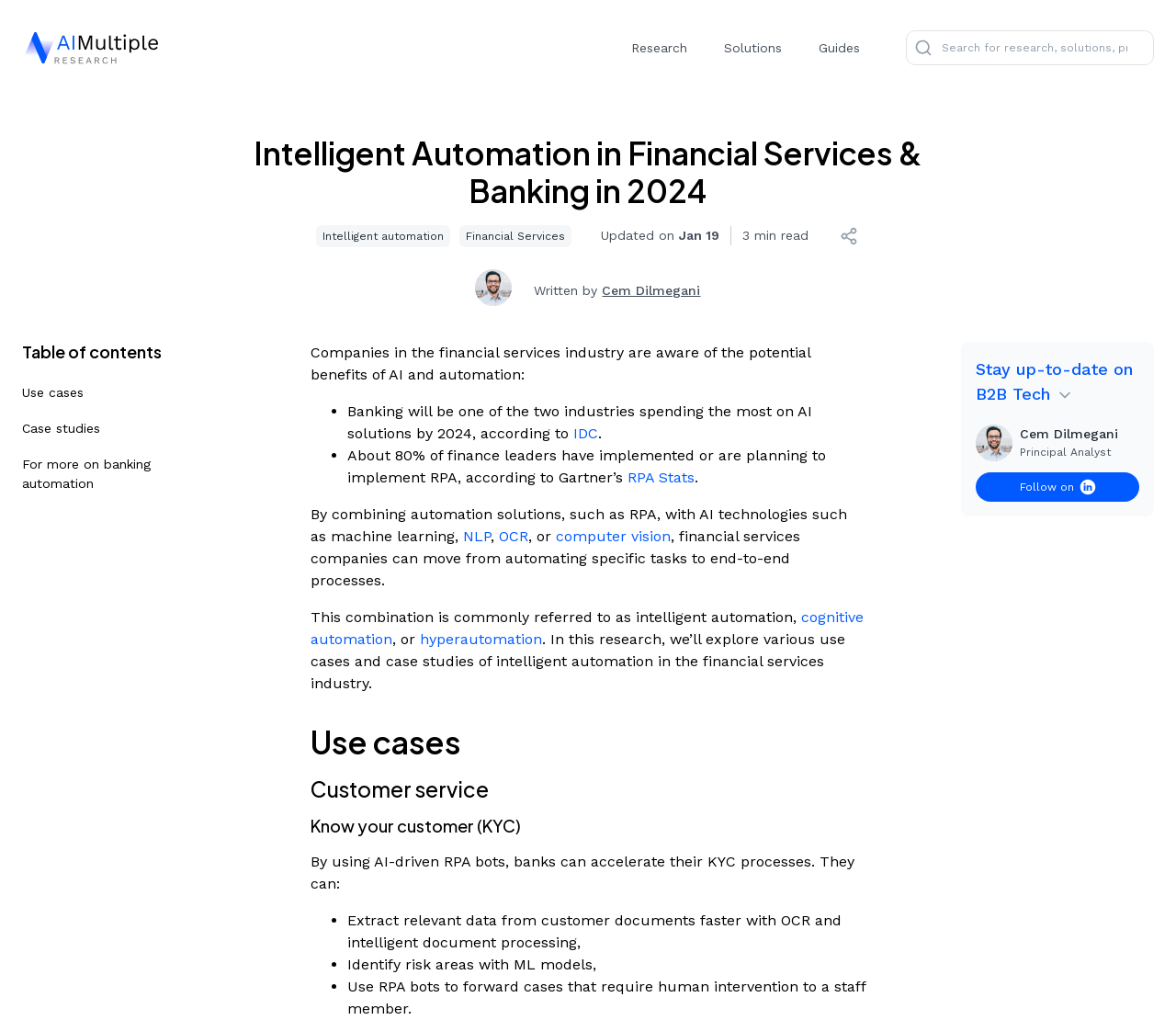Please determine the bounding box coordinates of the element to click in order to execute the following instruction: "Search for something". The coordinates should be four float numbers between 0 and 1, specified as [left, top, right, bottom].

[0.77, 0.03, 0.981, 0.064]